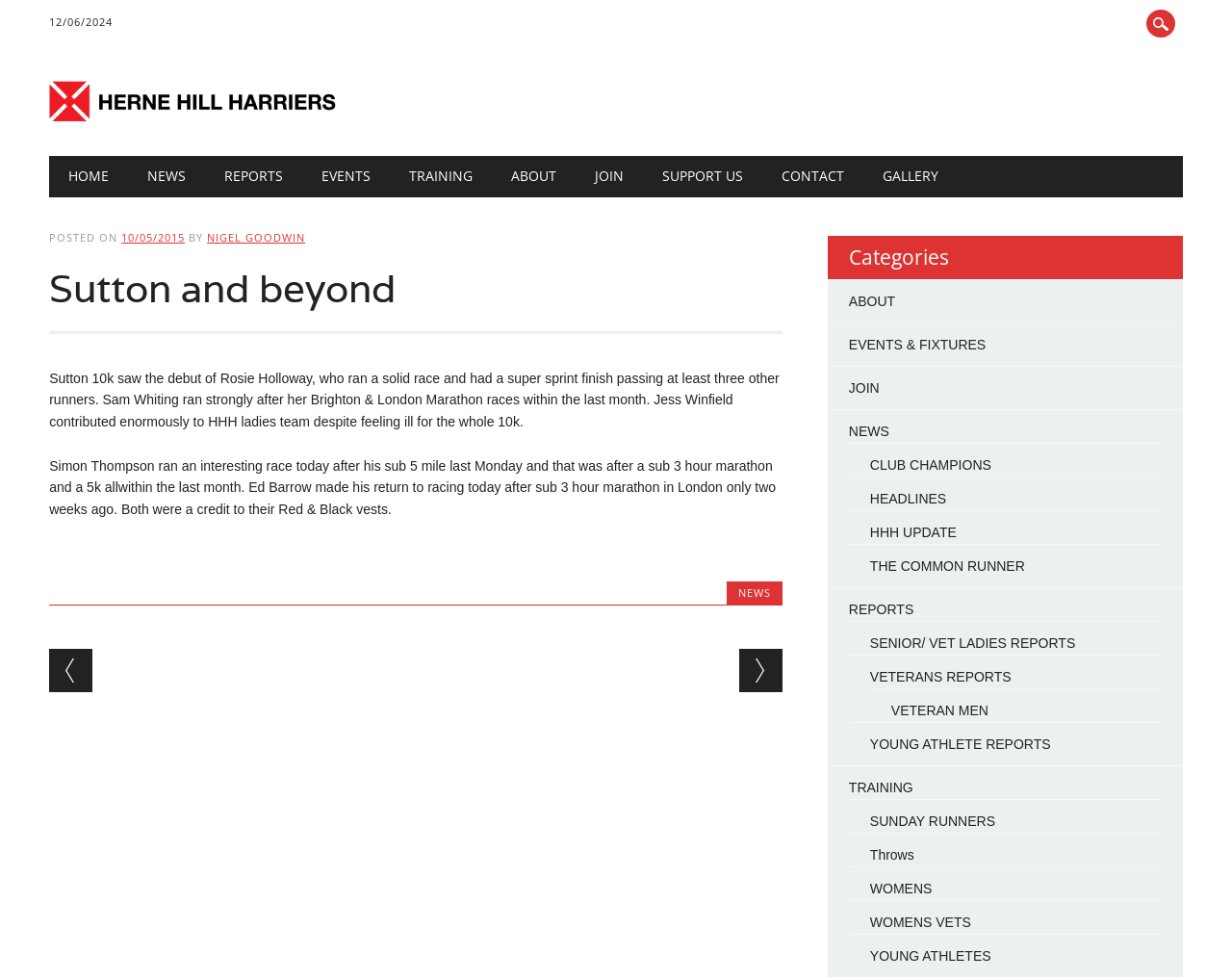Use a single word or phrase to answer the question: What is the date of the Sutton 10k event?

12/06/2024